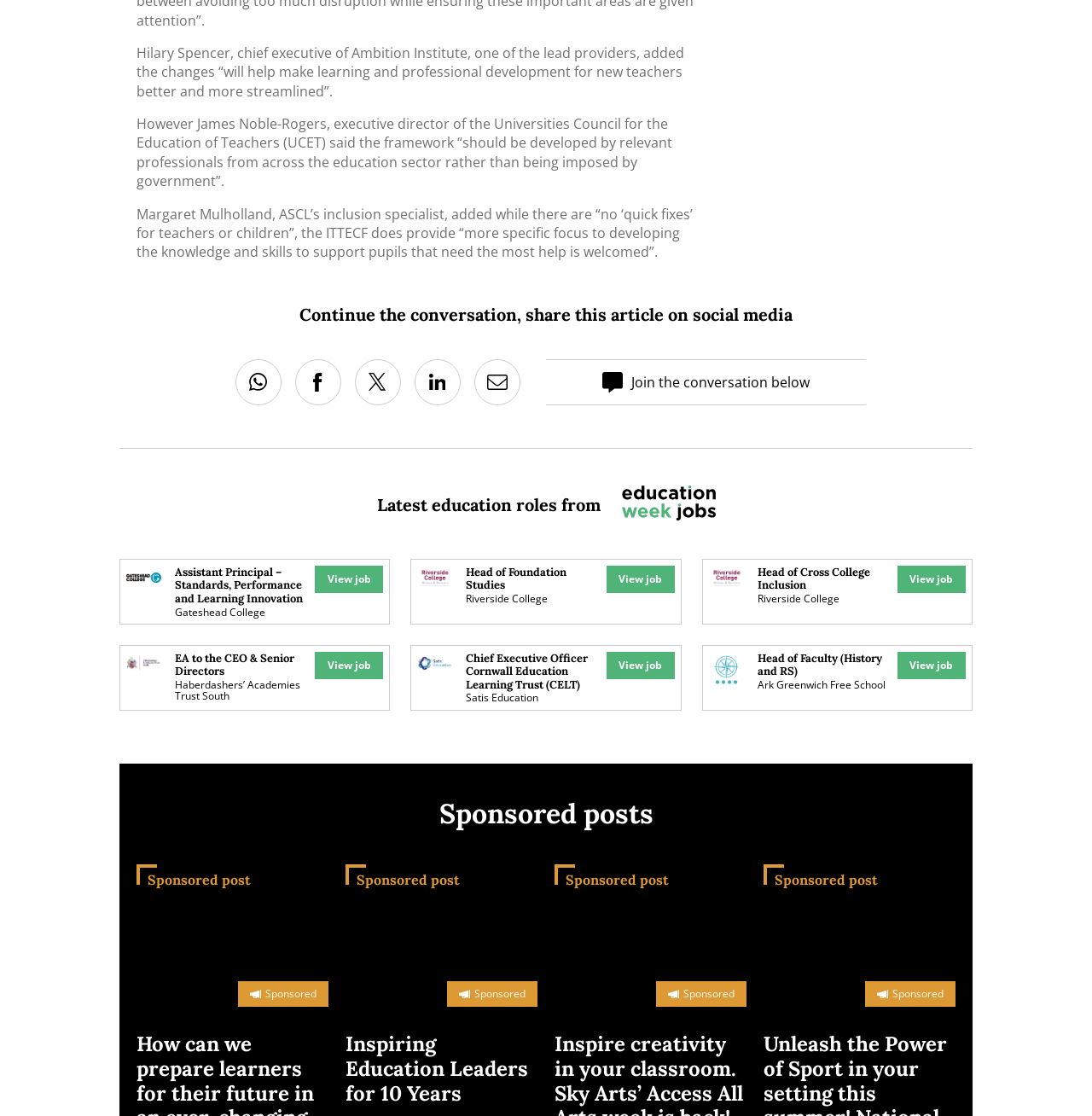Indicate the bounding box coordinates of the clickable region to achieve the following instruction: "View job."

[0.822, 0.507, 0.884, 0.531]